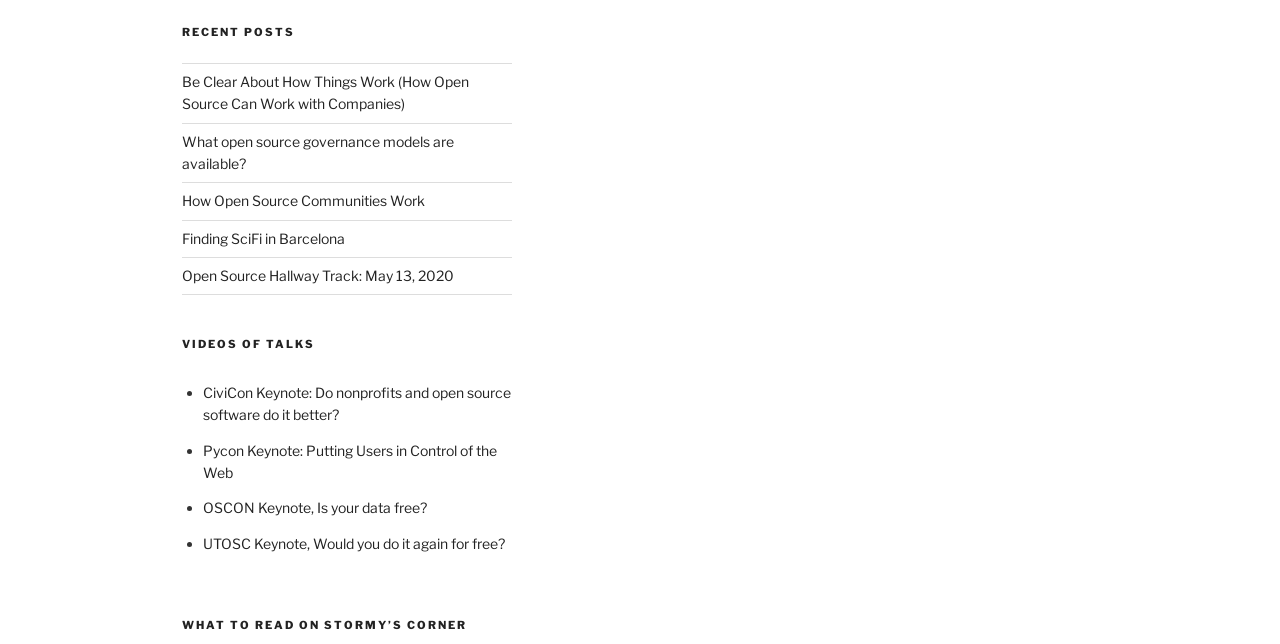Locate the bounding box coordinates of the element to click to perform the following action: 'read 'Be Clear About How Things Work''. The coordinates should be given as four float values between 0 and 1, in the form of [left, top, right, bottom].

[0.142, 0.113, 0.366, 0.174]